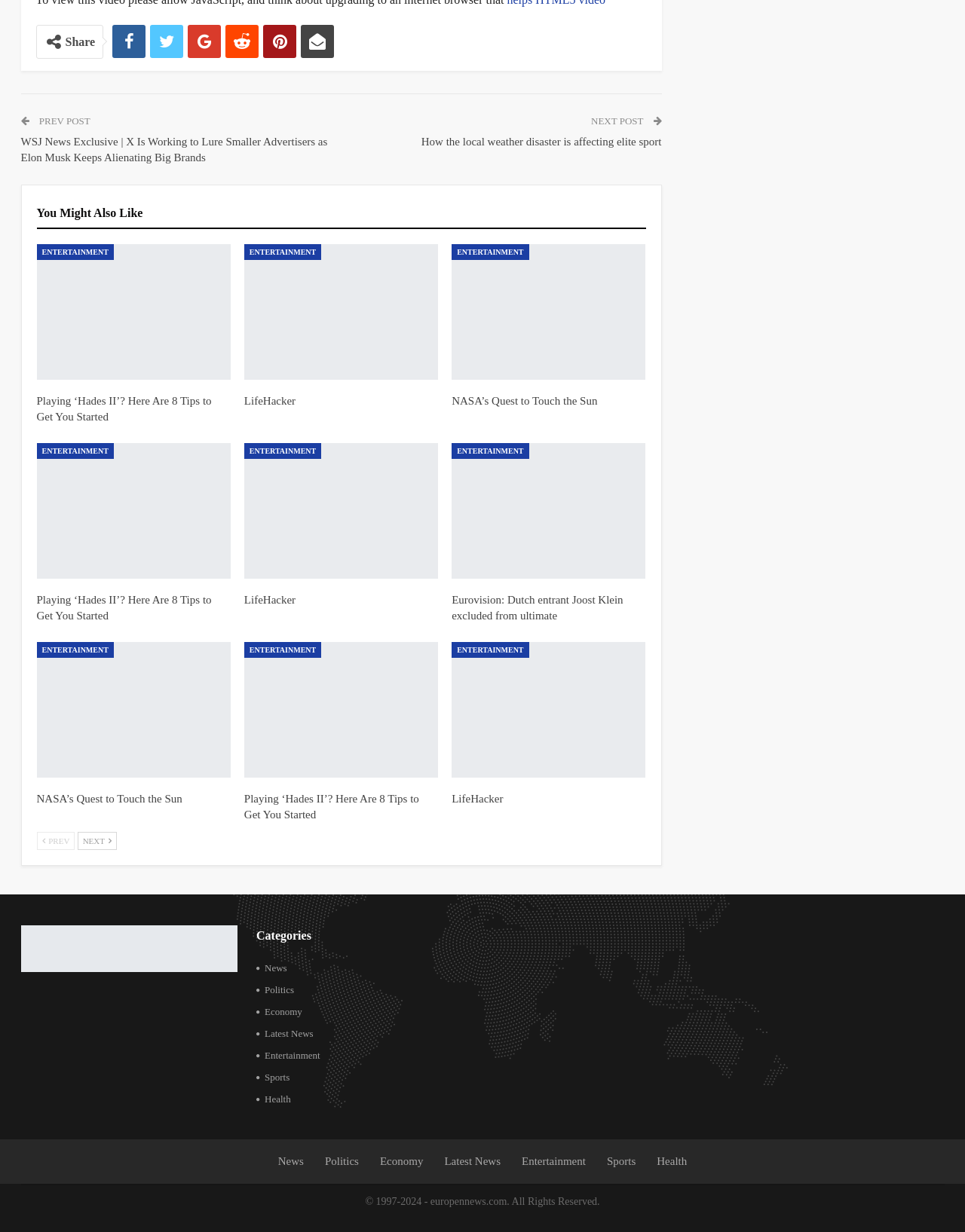Please determine the bounding box coordinates of the section I need to click to accomplish this instruction: "Learn about Optimization".

None